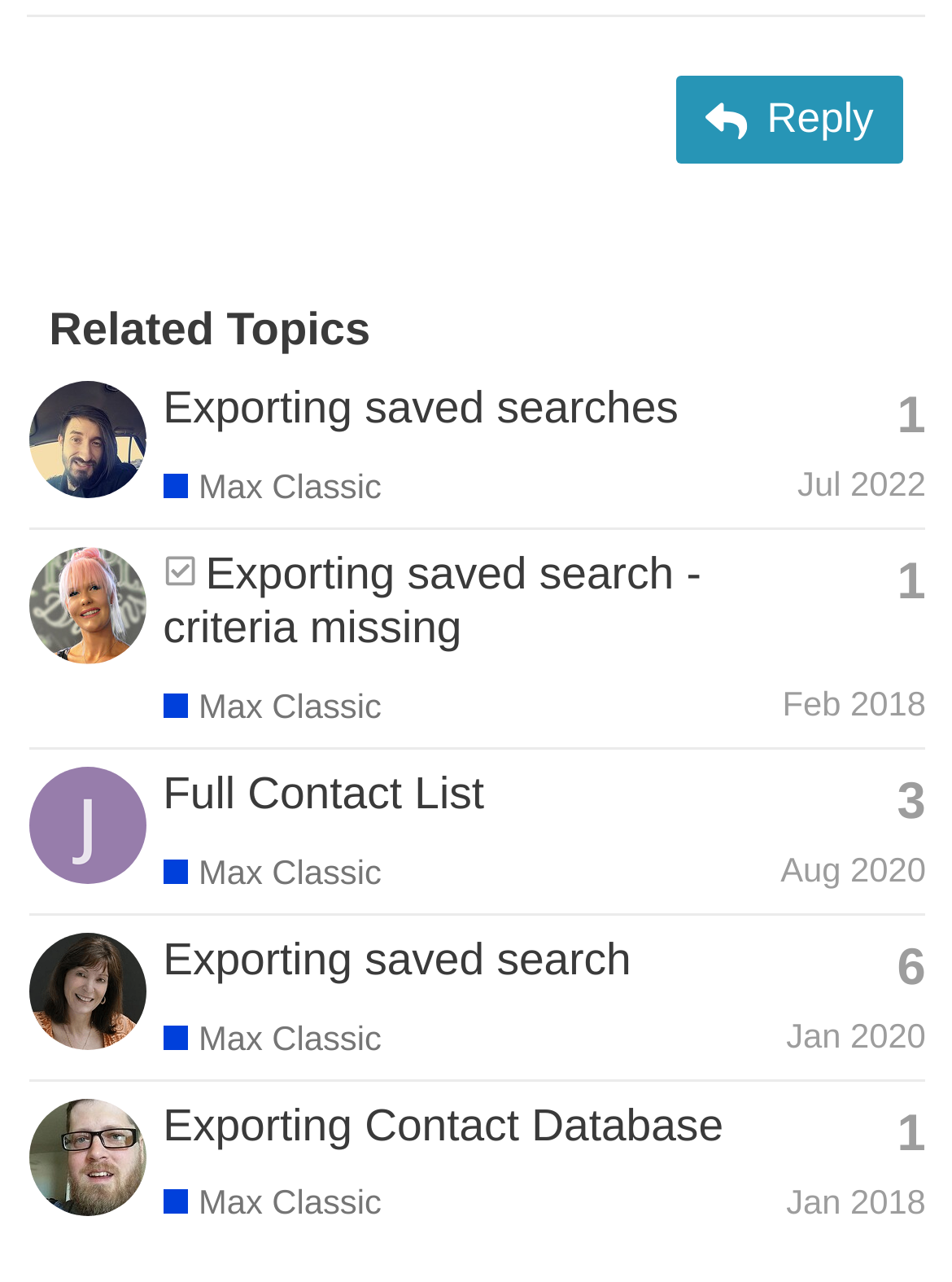Identify the bounding box of the UI element that matches this description: "aria-label="Amanda_Madsen's profile, latest poster"".

[0.03, 0.456, 0.153, 0.488]